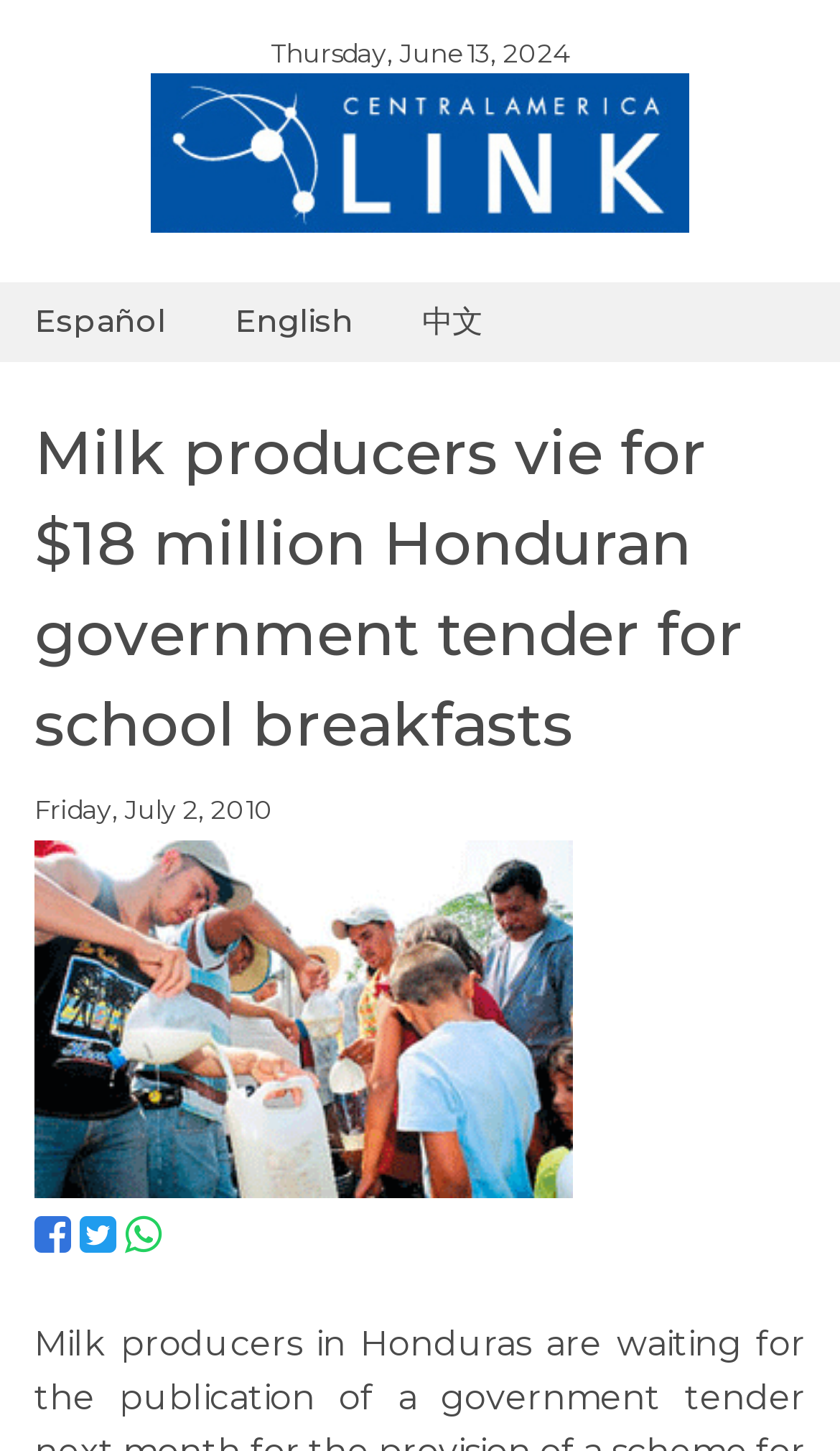What is the date of the article?
Please respond to the question thoroughly and include all relevant details.

I found the date of the article by looking at the StaticText element with the content 'Friday, July 2, 2010', which is located below the main heading of the webpage.